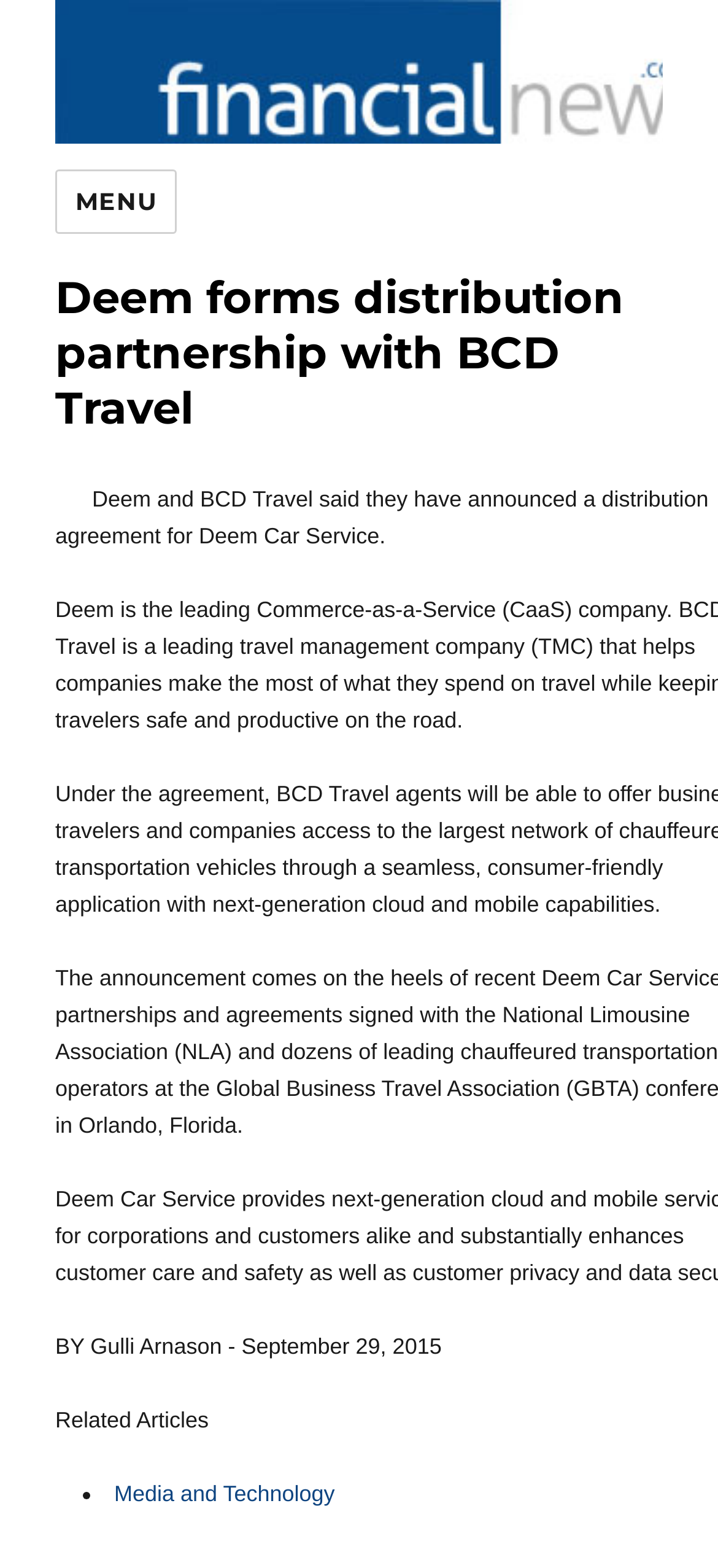Who wrote the article?
Please respond to the question with a detailed and informative answer.

I found the author's name by looking at the text 'BY Gulli Arnason -' which is located below the main heading and above the article's content.